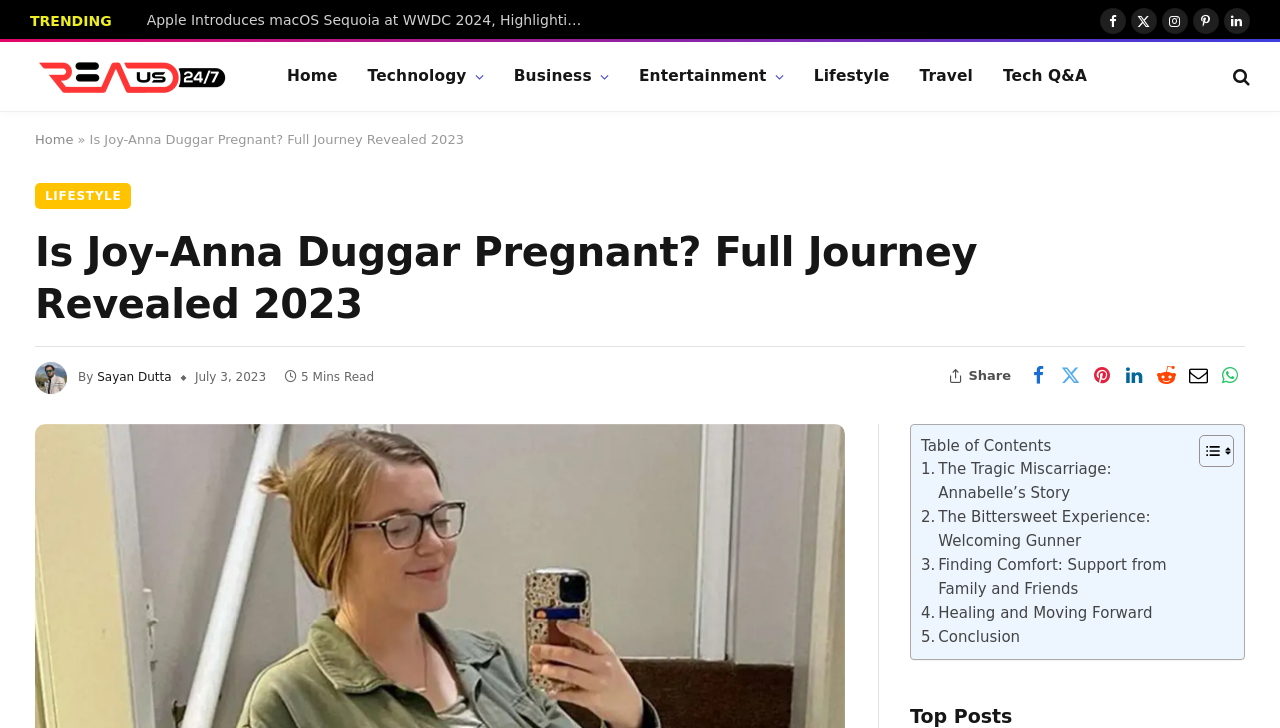What is the date of the article?
Provide a well-explained and detailed answer to the question.

I determined the date of the article by looking at the time element located below the author's name, which displays the date 'July 3, 2023'.